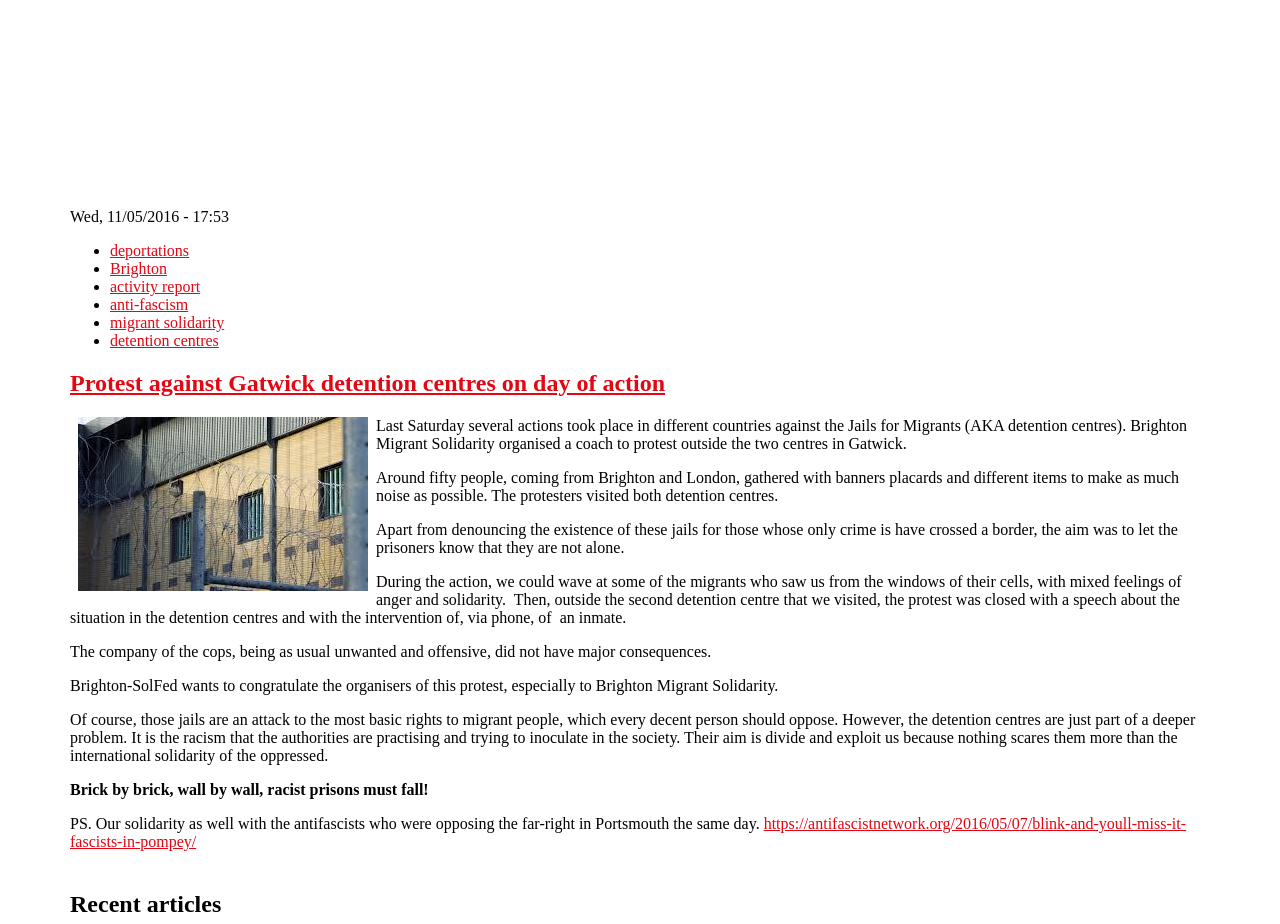What is the date of the protest mentioned in the article?
Give a single word or phrase as your answer by examining the image.

Wed, 11/05/2016